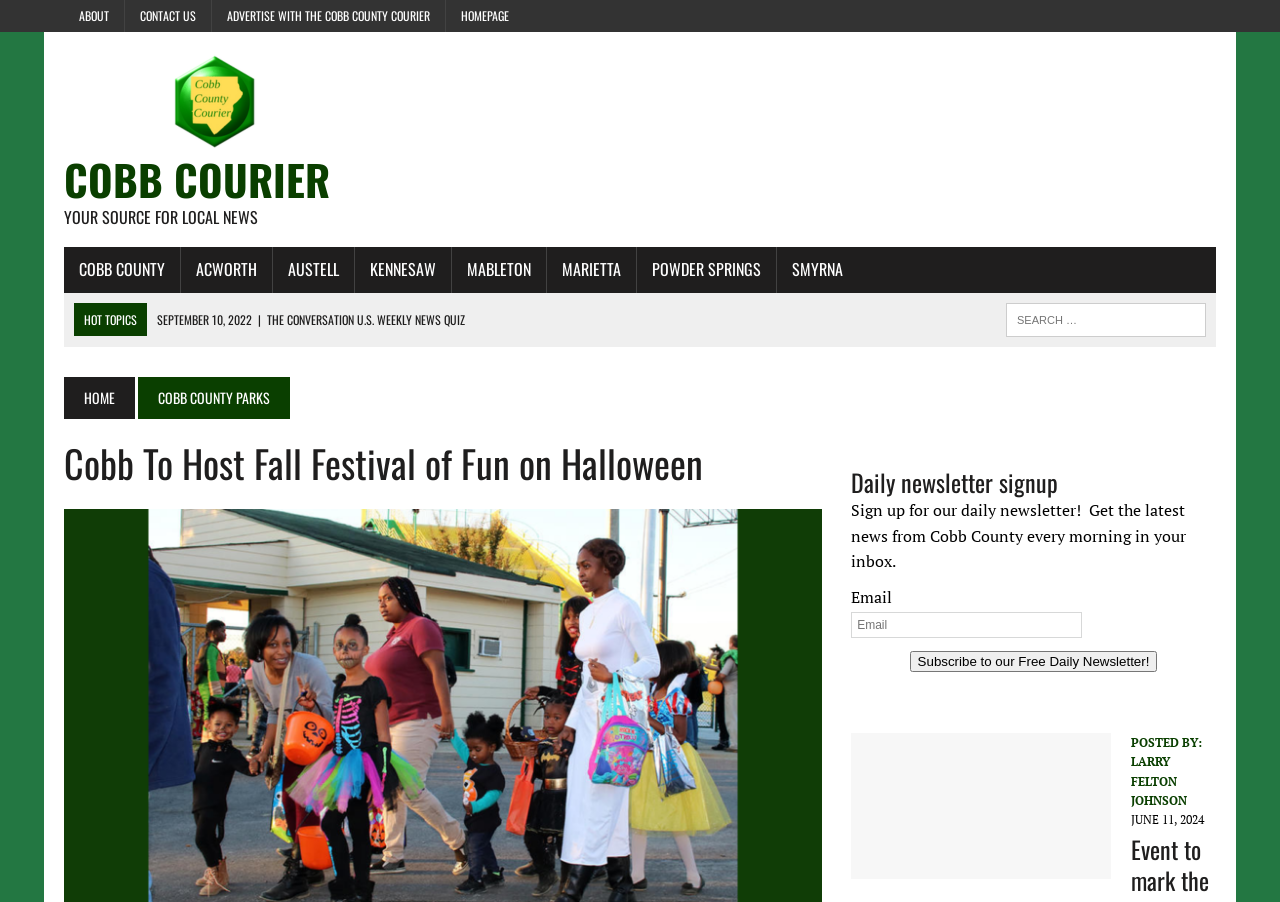Please indicate the bounding box coordinates for the clickable area to complete the following task: "Click on ABOUT link". The coordinates should be specified as four float numbers between 0 and 1, i.e., [left, top, right, bottom].

[0.05, 0.0, 0.097, 0.035]